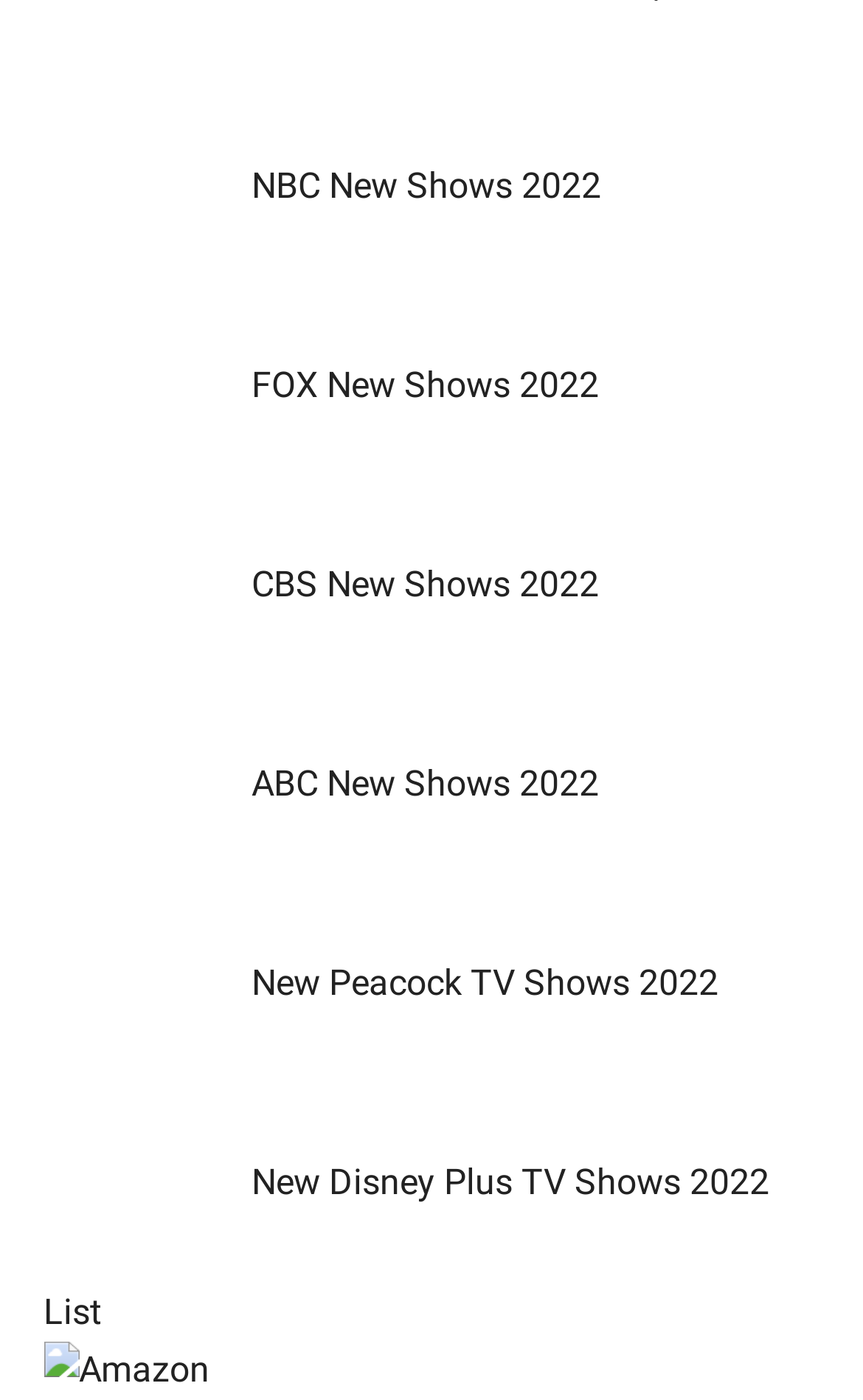Determine the bounding box coordinates of the region that needs to be clicked to achieve the task: "View NBC new shows 2022".

[0.291, 0.117, 0.696, 0.147]